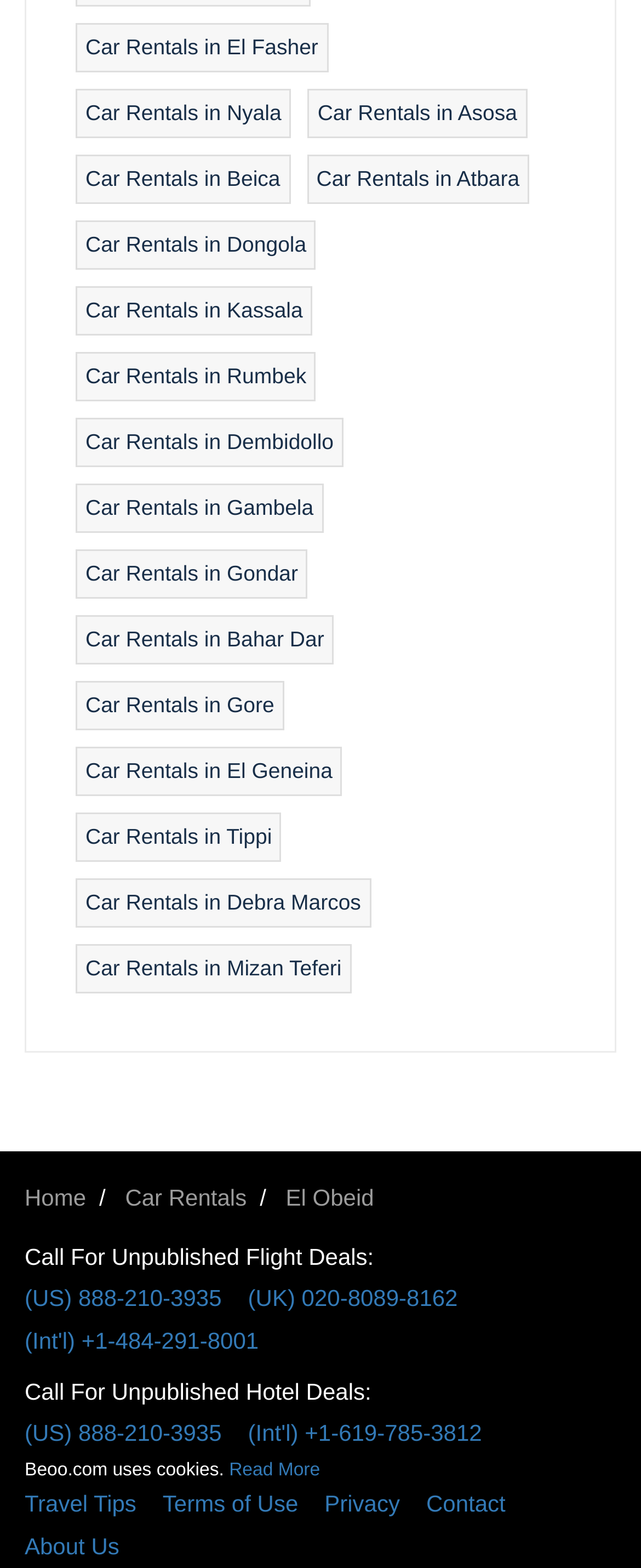Given the element description Home, predict the bounding box coordinates for the UI element in the webpage screenshot. The format should be (top-left x, top-left y, bottom-right x, bottom-right y), and the values should be between 0 and 1.

[0.038, 0.755, 0.134, 0.772]